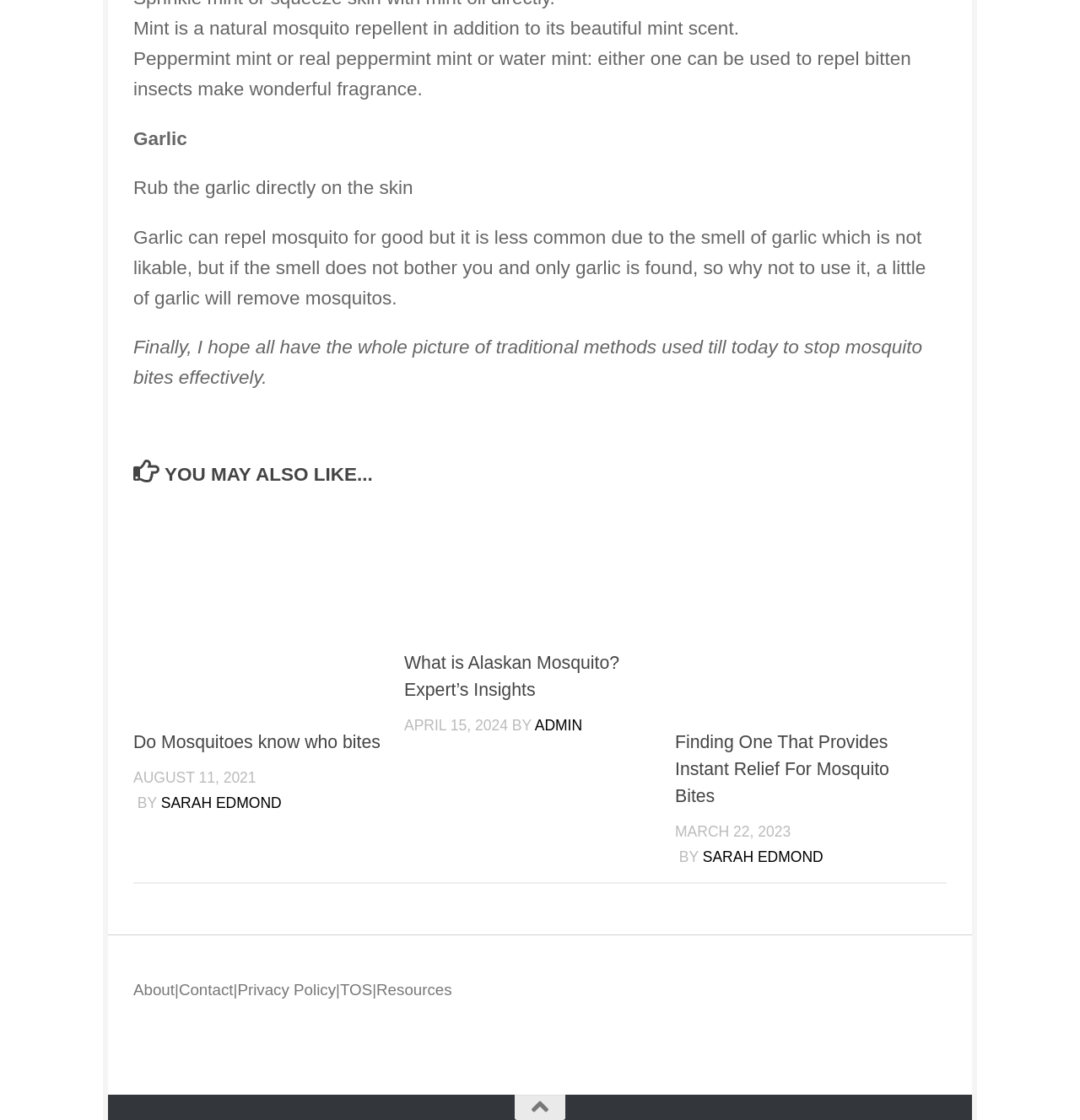Find and provide the bounding box coordinates for the UI element described with: "Do Mosquitoes know who bites".

[0.123, 0.423, 0.352, 0.441]